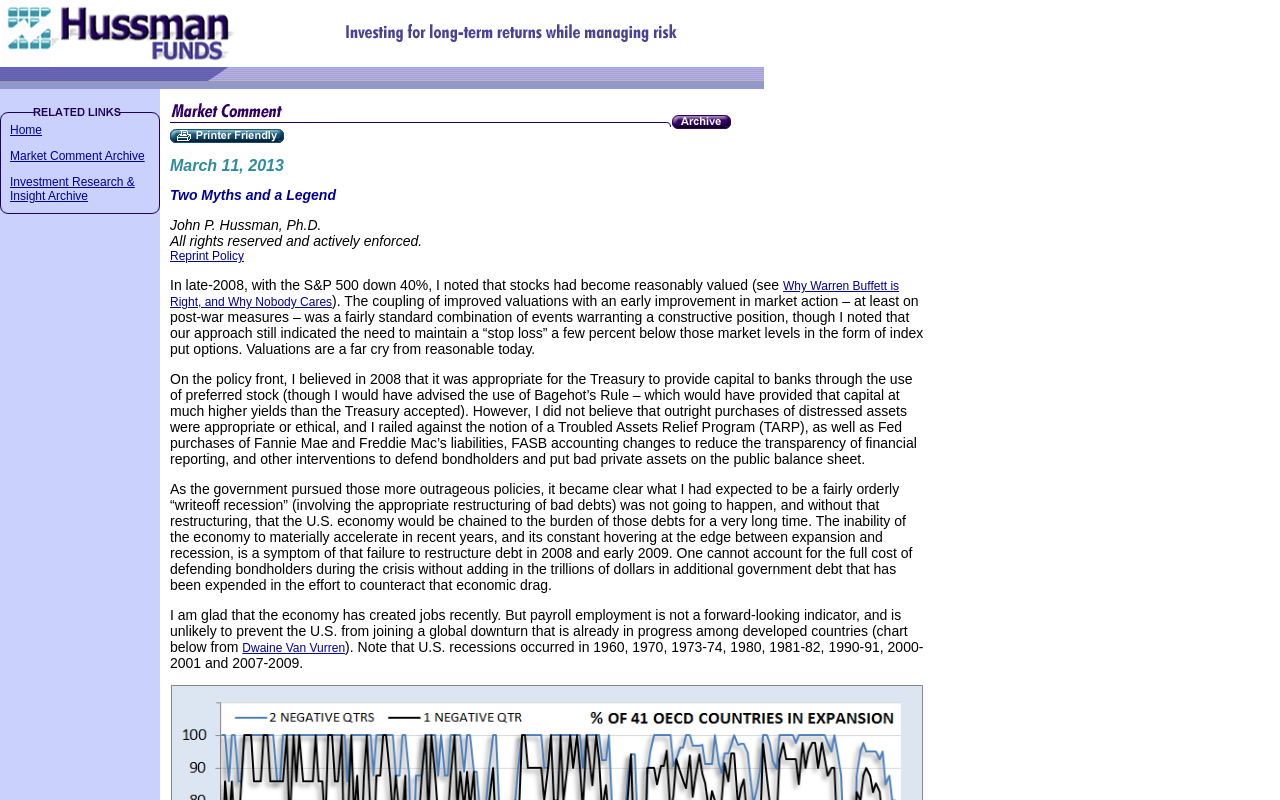Pinpoint the bounding box coordinates of the element you need to click to execute the following instruction: "Visit the related article Why Warren Buffett is Right, and Why Nobody Cares". The bounding box should be represented by four float numbers between 0 and 1, in the format [left, top, right, bottom].

[0.133, 0.349, 0.702, 0.386]